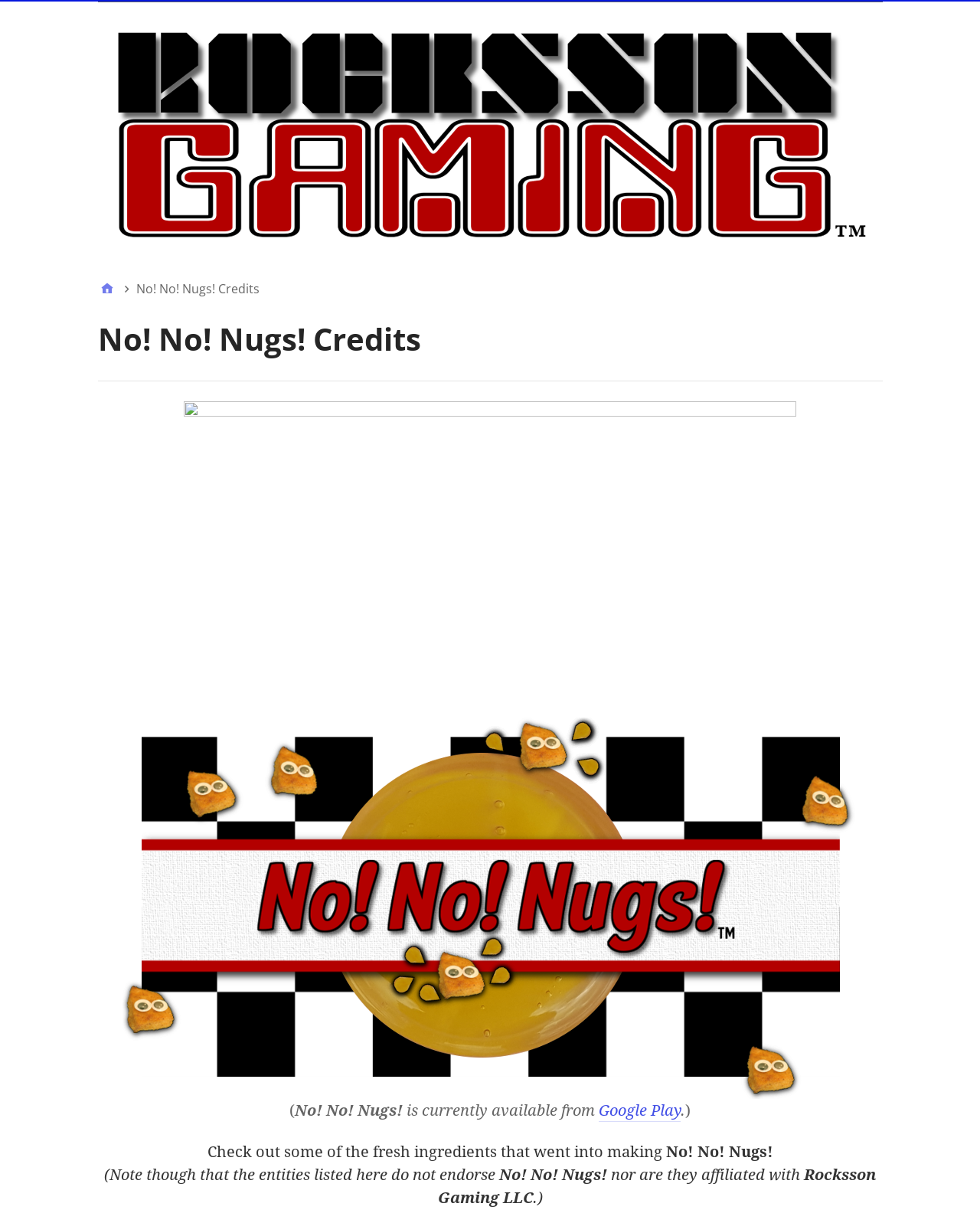What is the name of the game?
Provide a detailed answer to the question using information from the image.

The name of the game can be found in the breadcrumbs navigation section, where it is written as 'No! No! Nugs! Credits'. This suggests that the webpage is related to the credits or acknowledgments of the game 'No! No! Nugs!'.